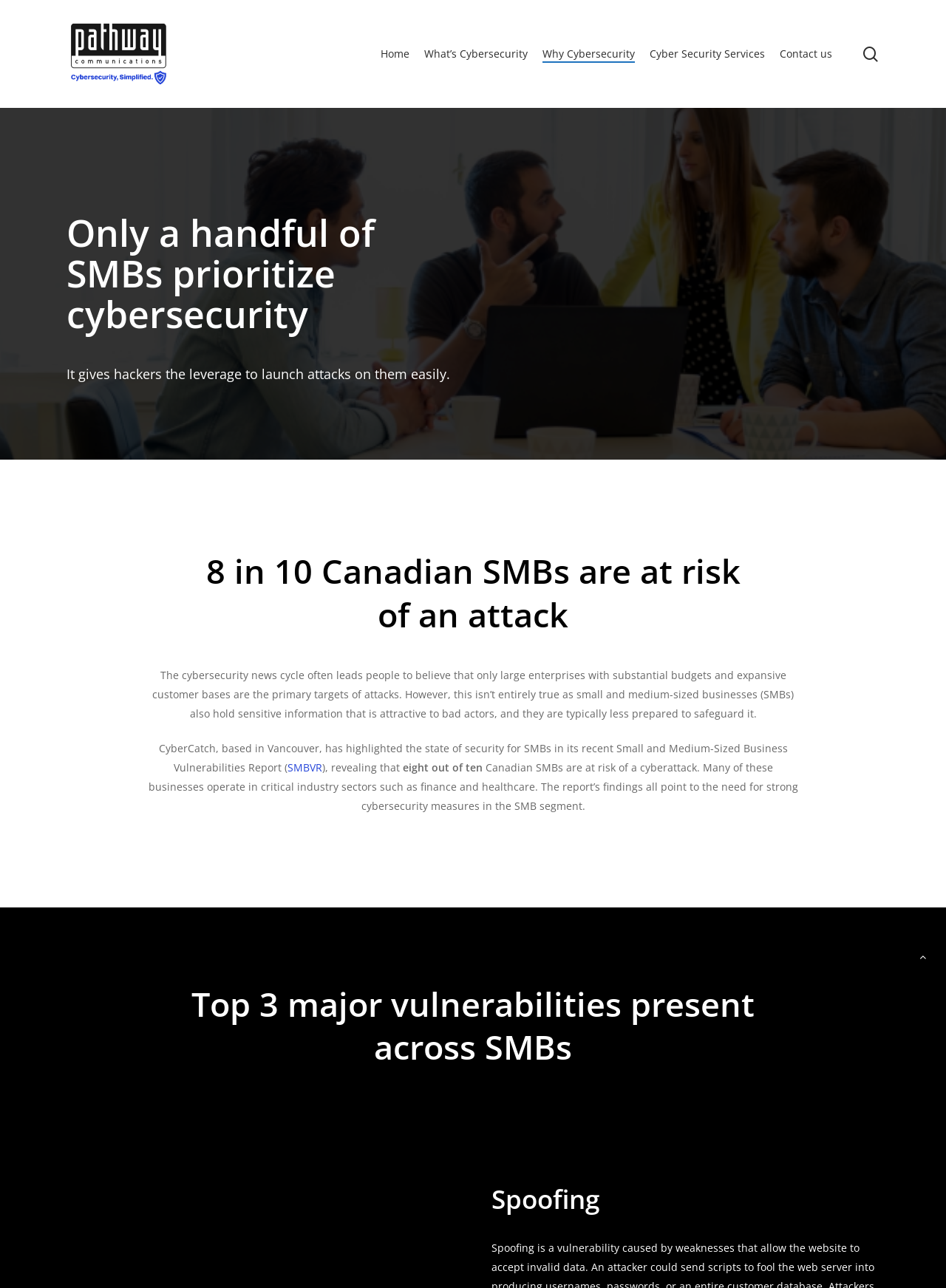Create a detailed narrative describing the layout and content of the webpage.

This webpage is about cybersecurity for small and medium-sized businesses (SMBs). At the top, there is a search bar with a textbox and a "Close Search" link to the right. Below the search bar, there is a logo of "Pathway Communication Cyber Security" with a link to the homepage. 

To the right of the logo, there are five navigation links: "Home", "What's Cybersecurity", "Why Cybersecurity", "Cyber Security Services", and "Contact us". 

The main content of the webpage starts with a heading that says "Only a handful of SMBs prioritize cybersecurity". Below this heading, there is a paragraph of text explaining that hackers can easily launch attacks on SMBs that don't prioritize cybersecurity. 

Further down, there is another heading that says "8 in 10 Canadian SMBs are at risk of an attack". This is followed by a block of text discussing how SMBs hold sensitive information that is attractive to hackers and are typically less prepared to safeguard it. 

There is a link to a report called "SMBVR" within this block of text. The text continues to explain that eight out of ten Canadian SMBs are at risk of a cyberattack, and many of these businesses operate in critical industry sectors such as finance and healthcare. 

Finally, there is a heading that says "Top 3 major vulnerabilities present across SMBs", but the specific vulnerabilities are not listed on this page. At the very bottom of the page, there is a link with two icons, but the purpose of this link is not clear.